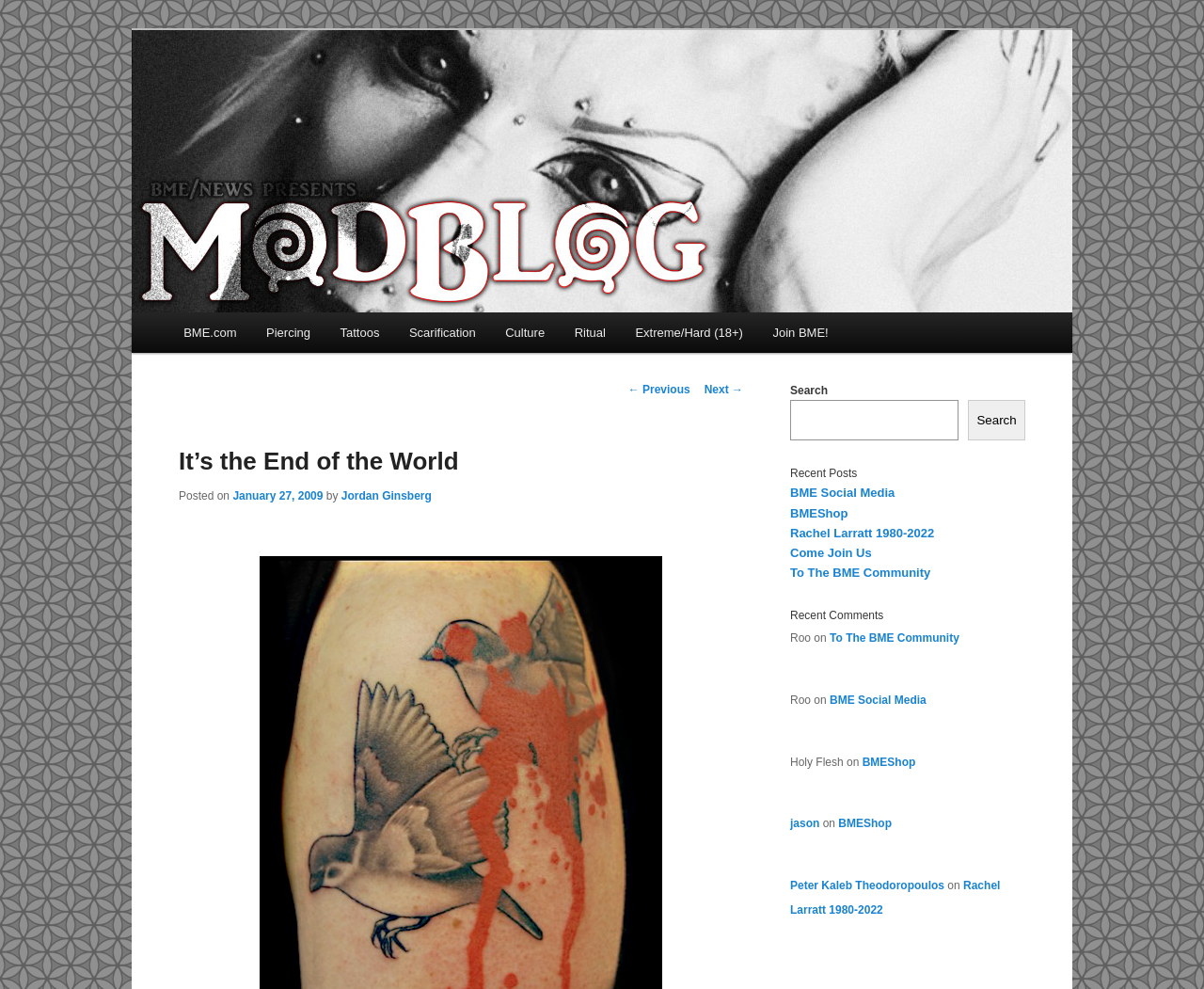Please provide a brief answer to the question using only one word or phrase: 
How many links are in the main menu?

7